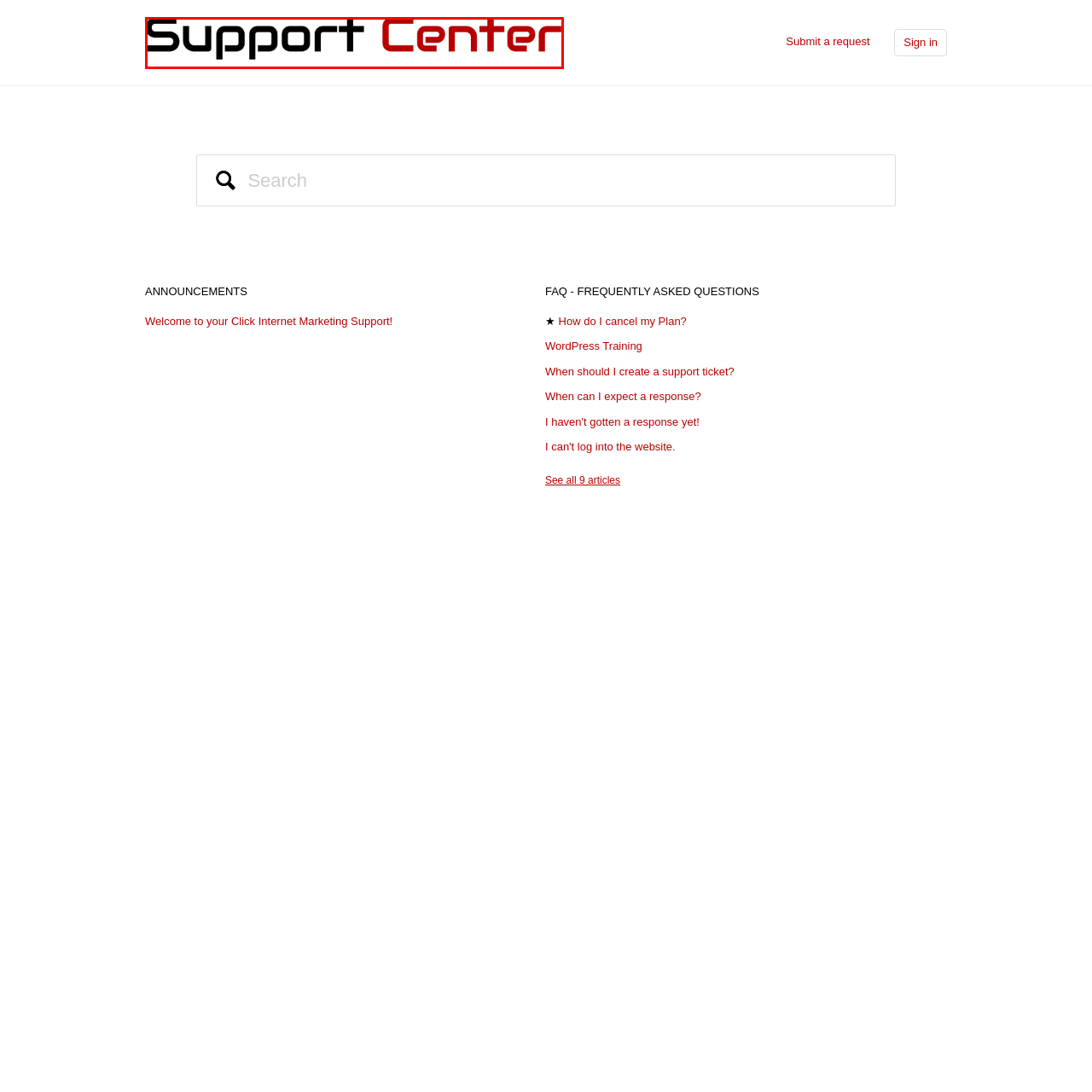Offer a detailed account of what is shown inside the red bounding box.

The image features the logo of the "Internet Income Solutions Support Center." The logo prominently displays the words "Support Center," with "Support" rendered in bold black text and "Center" in a contrasting vibrant red. This design choice emphasizes the importance of support services offered by the center, creating a striking visual appeal. The overall layout exudes professionalism, aligning with the mission of providing assistance and resources to users seeking help in internet marketing and related inquiries.